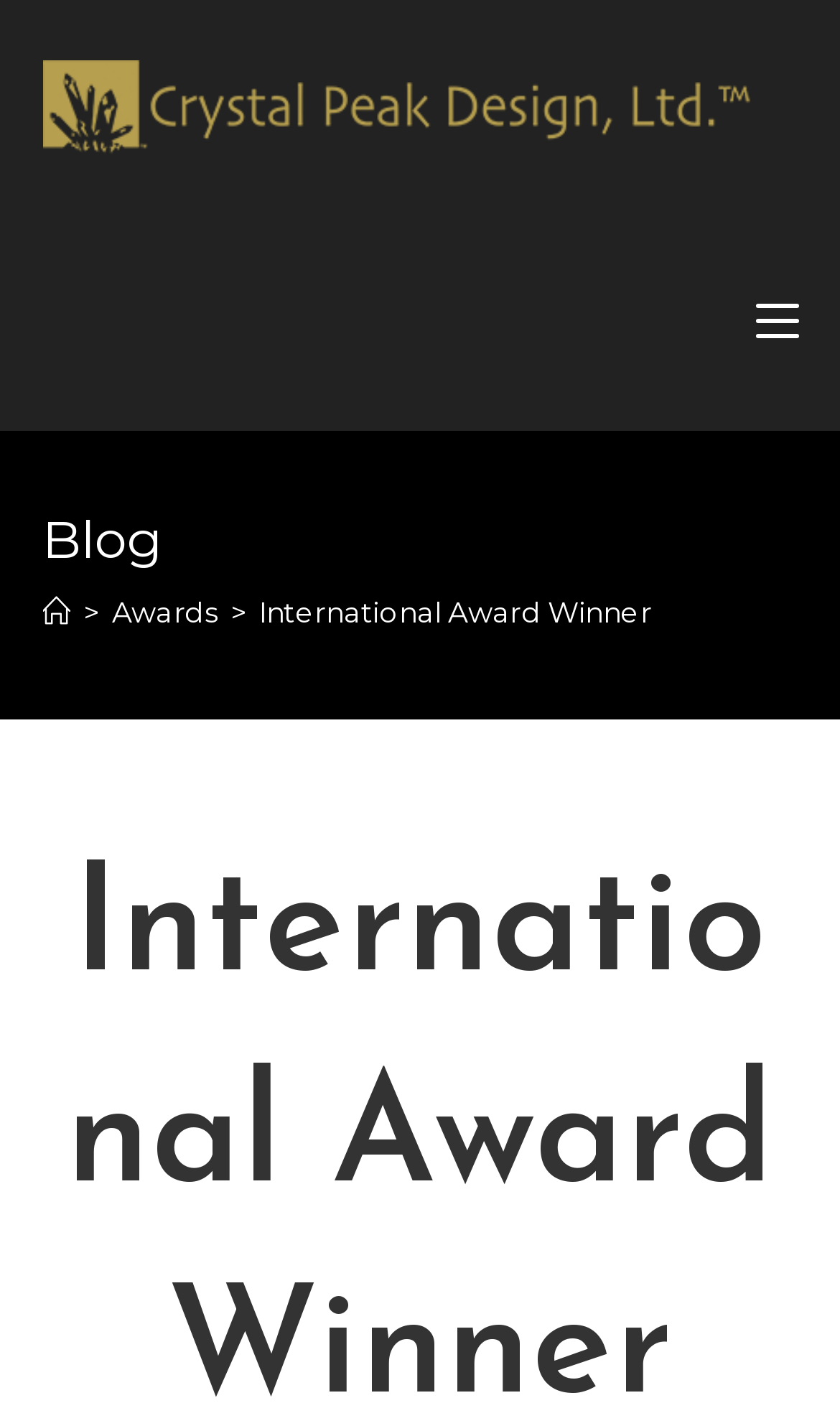Please answer the following question using a single word or phrase: 
What is the text above the breadcrumb navigation?

Blog